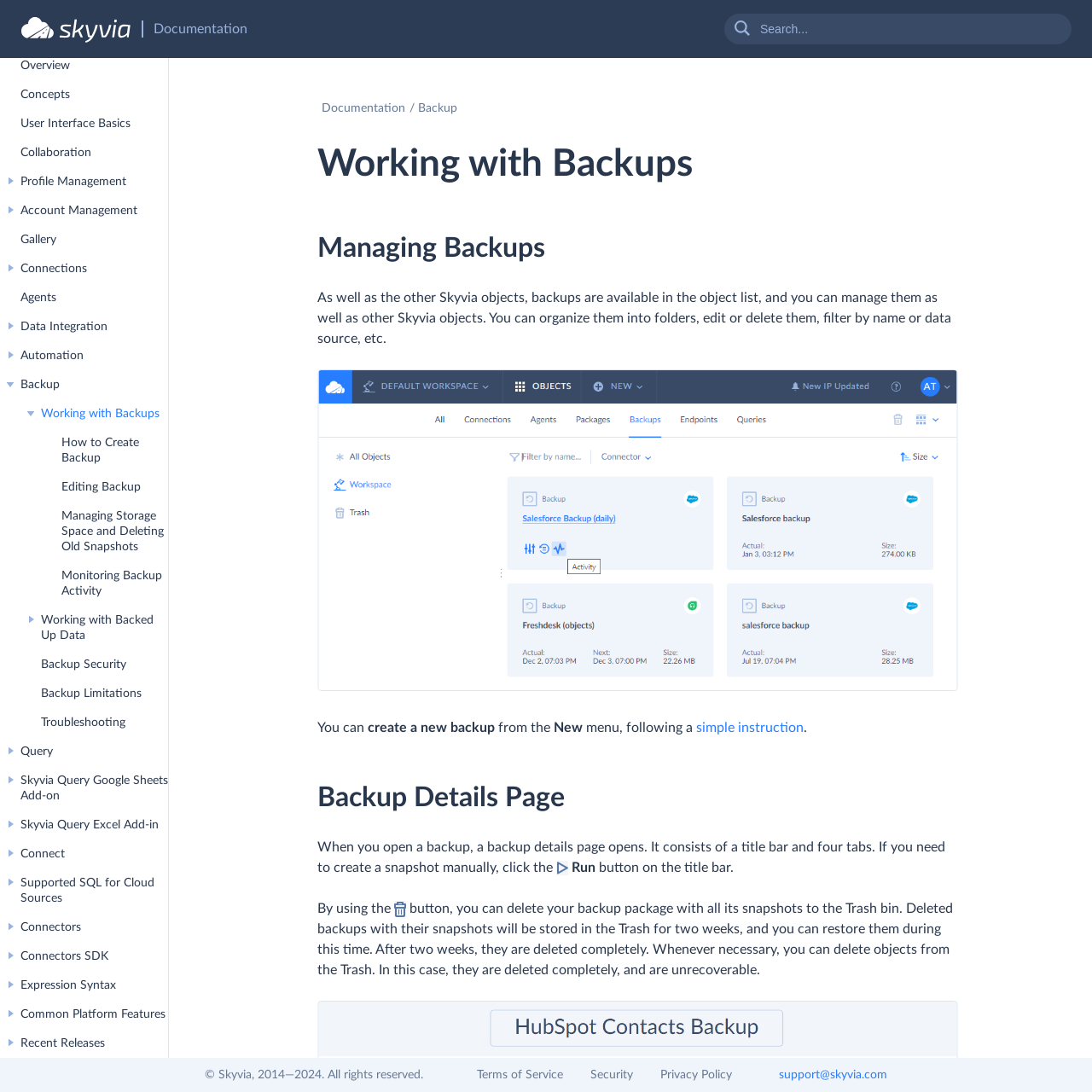What is the name of the company that owns the copyright?
Give a detailed and exhaustive answer to the question.

The webpage contains a copyright notice at the bottom, which states '© Skyvia, 2014—2024. All rights reserved.' This indicates that the company Skyvia owns the copyright.